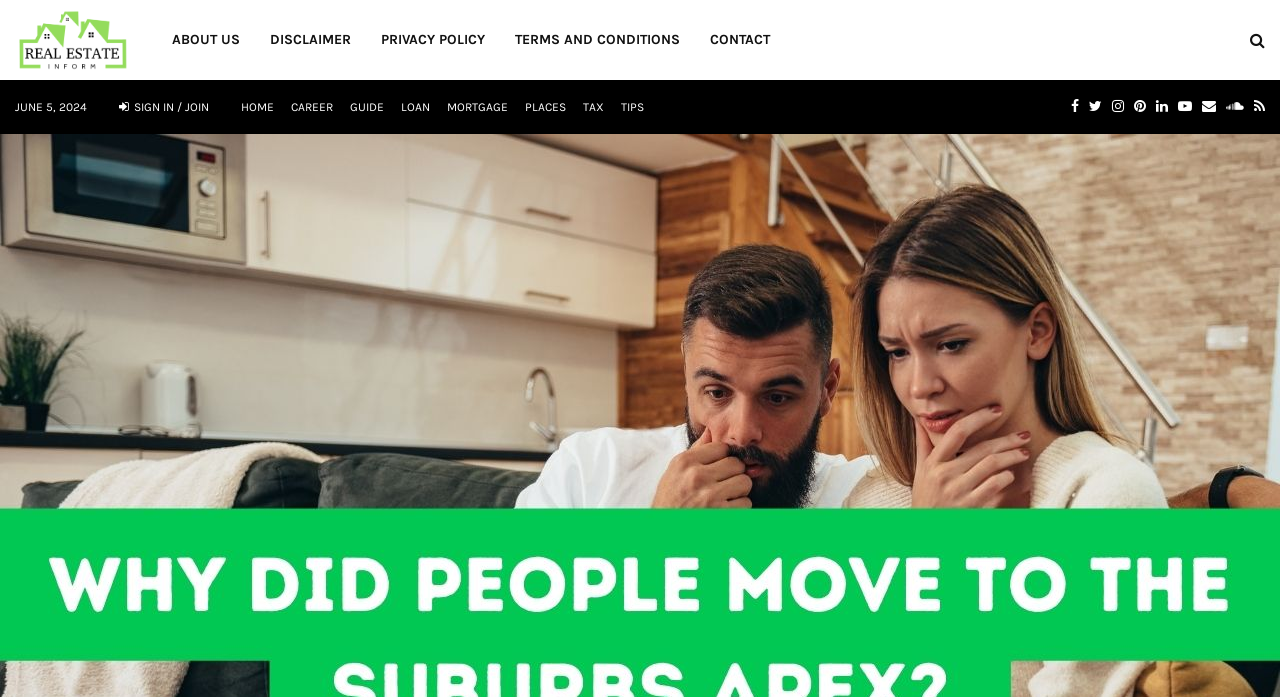Answer the question in a single word or phrase:
How many social media links are present on the webpage?

8